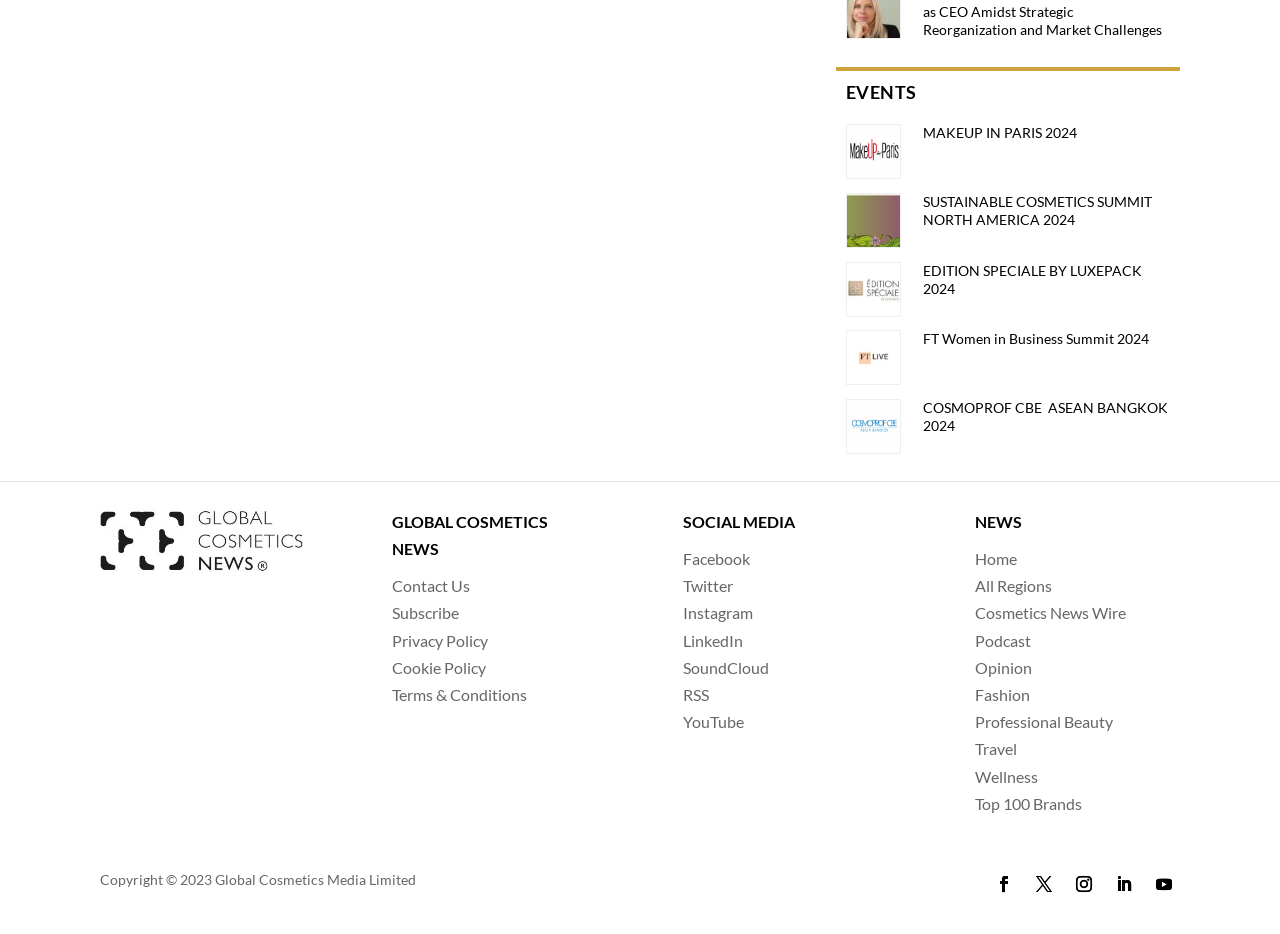Using the provided element description: "EDITION SPECIALE BY LUXEPACK 2024", identify the bounding box coordinates. The coordinates should be four floats between 0 and 1 in the order [left, top, right, bottom].

[0.721, 0.28, 0.892, 0.318]